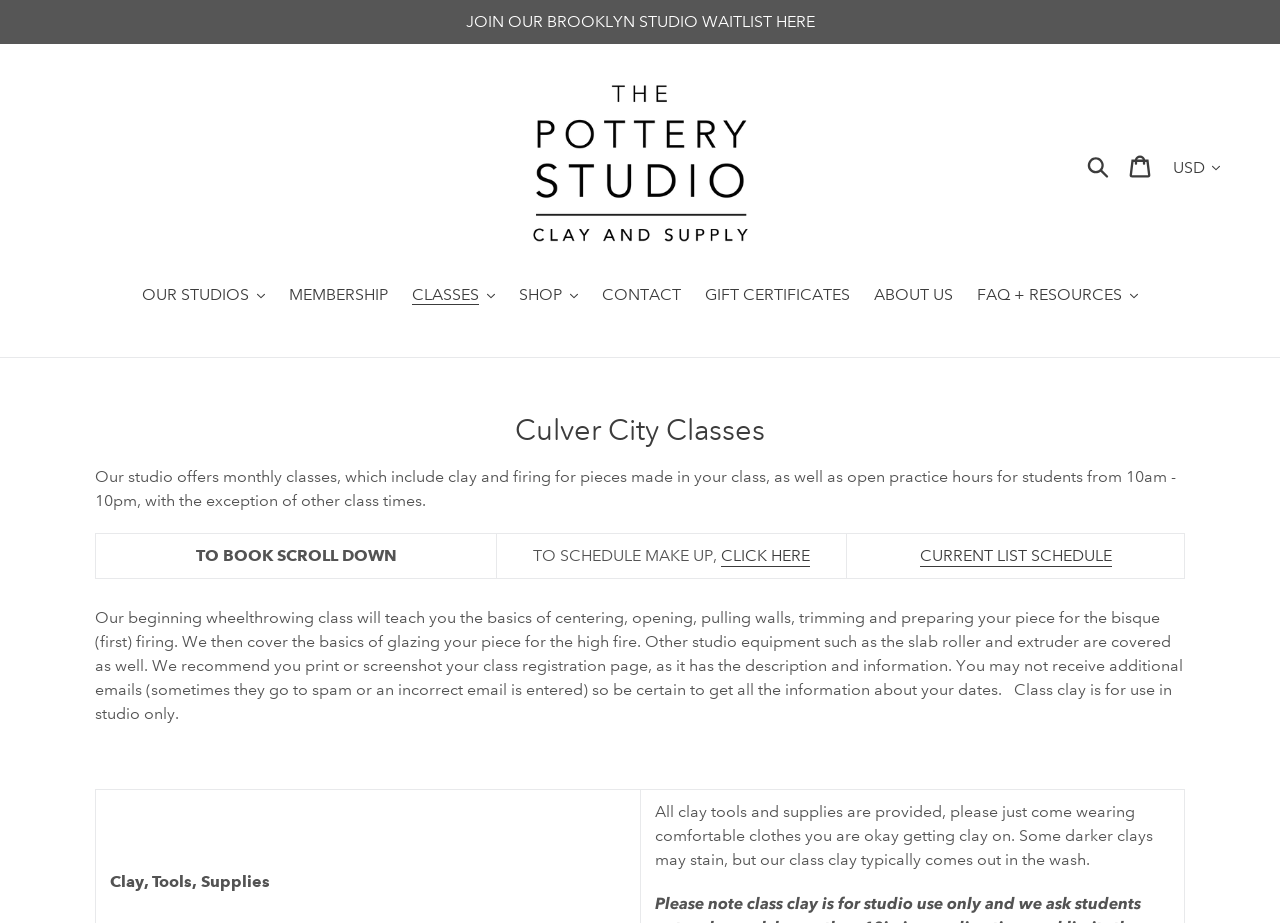What is the studio's open practice hour?
Answer the question with a single word or phrase, referring to the image.

10am - 10pm